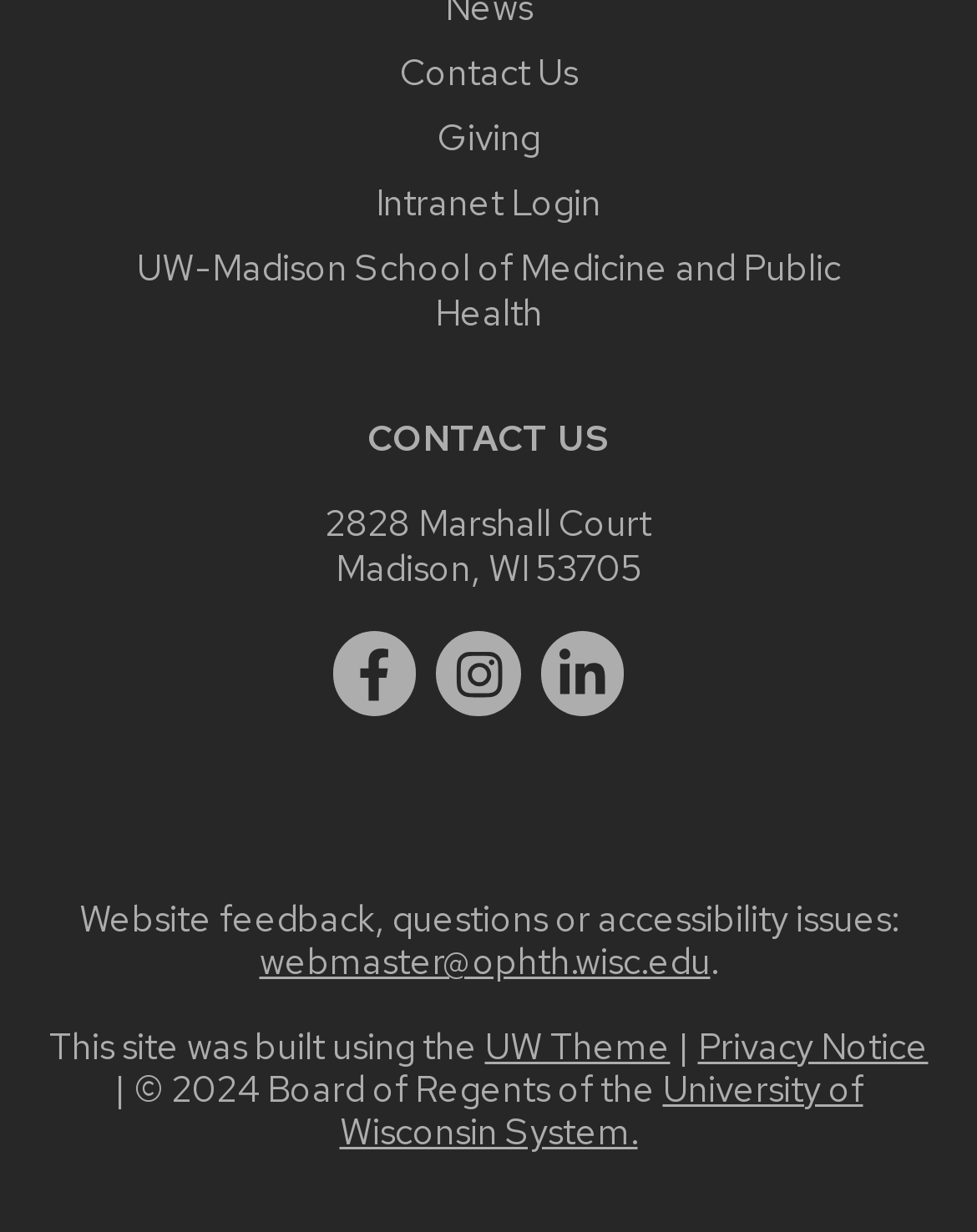What is the theme used to build this site?
Provide a concise answer using a single word or phrase based on the image.

UW Theme